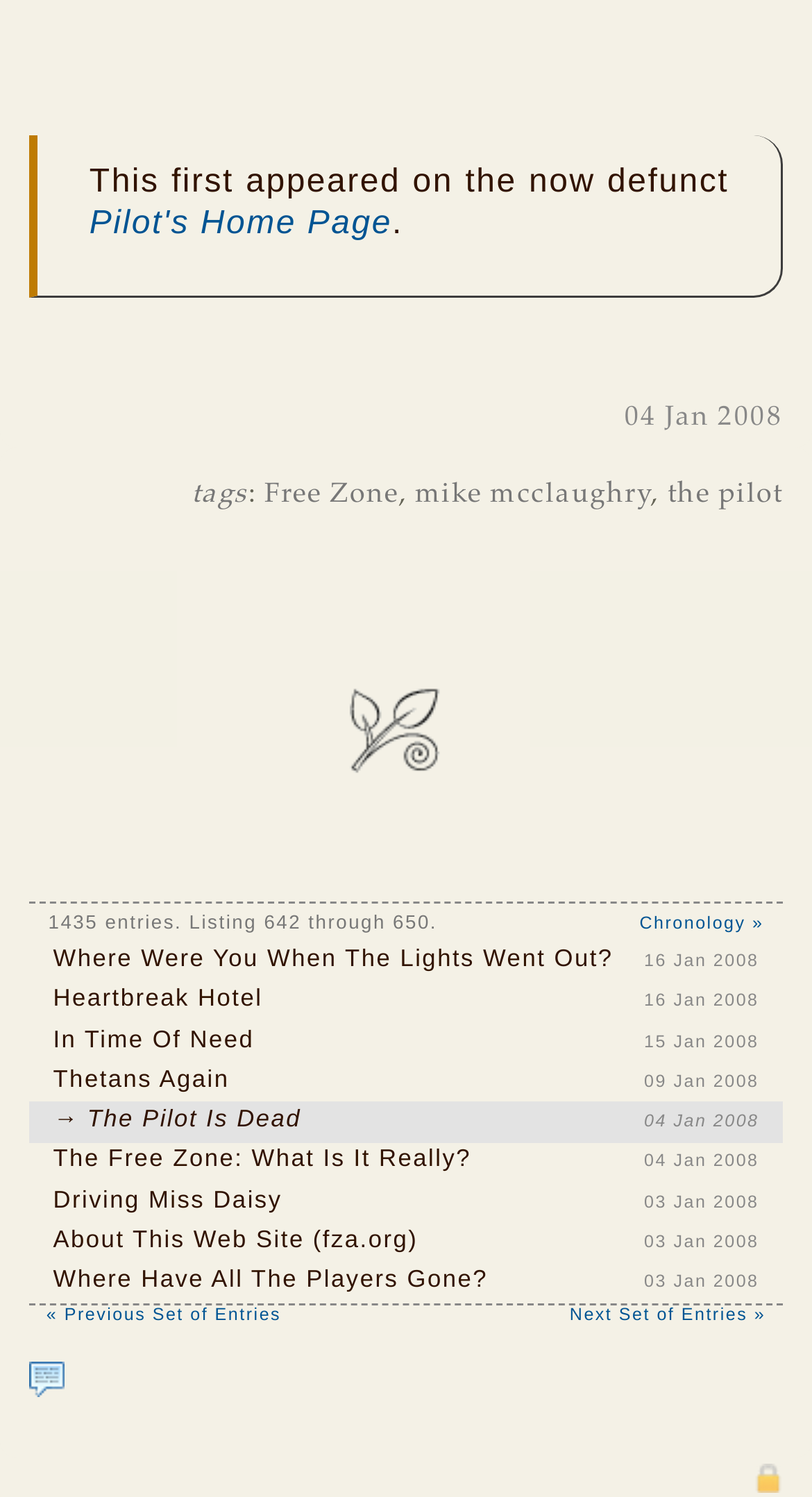What is the purpose of the '« Previous Set of Entries' link?
Provide an in-depth and detailed explanation in response to the question.

I found the '« Previous Set of Entries' link and inferred its purpose by its text and position on the page, which suggests that it allows the user to navigate to a previous set of entries.